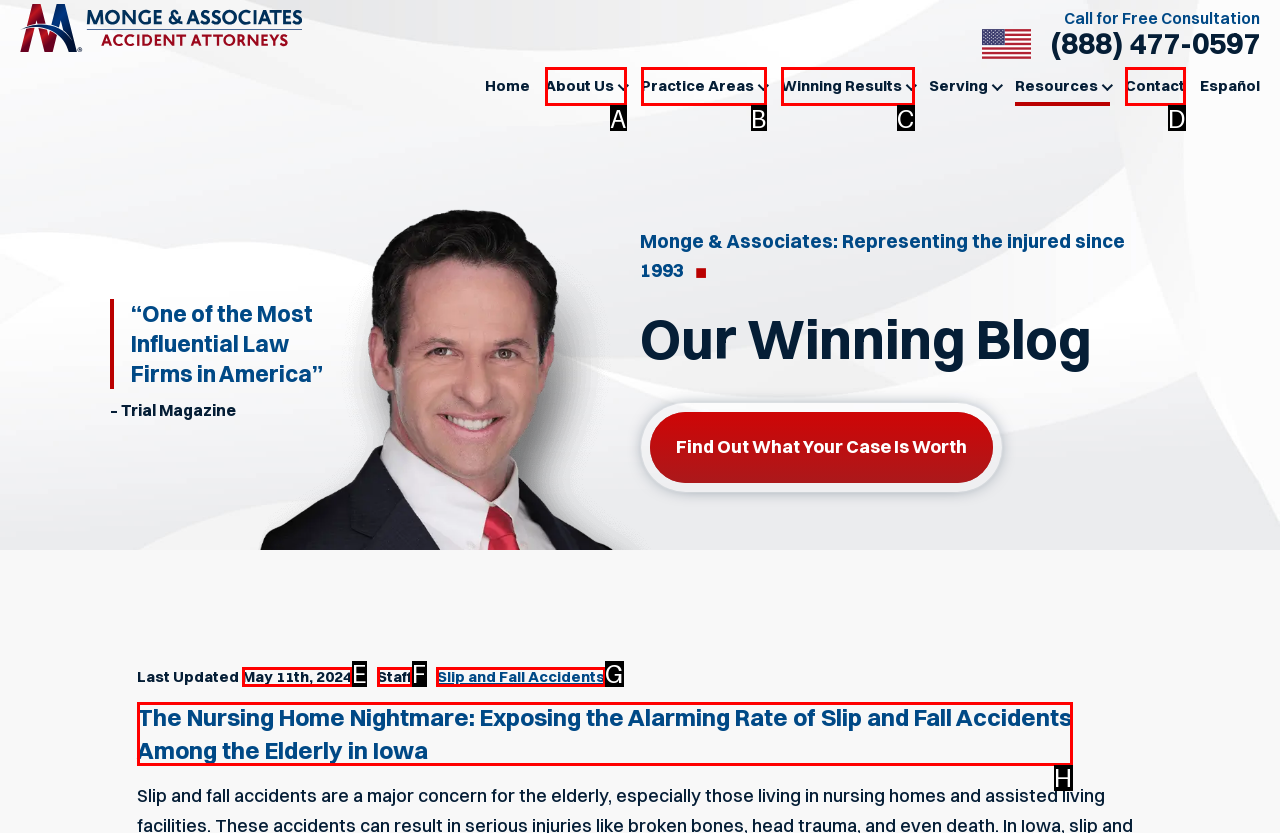Select the appropriate letter to fulfill the given instruction: Read the blog about slip and fall accidents
Provide the letter of the correct option directly.

G